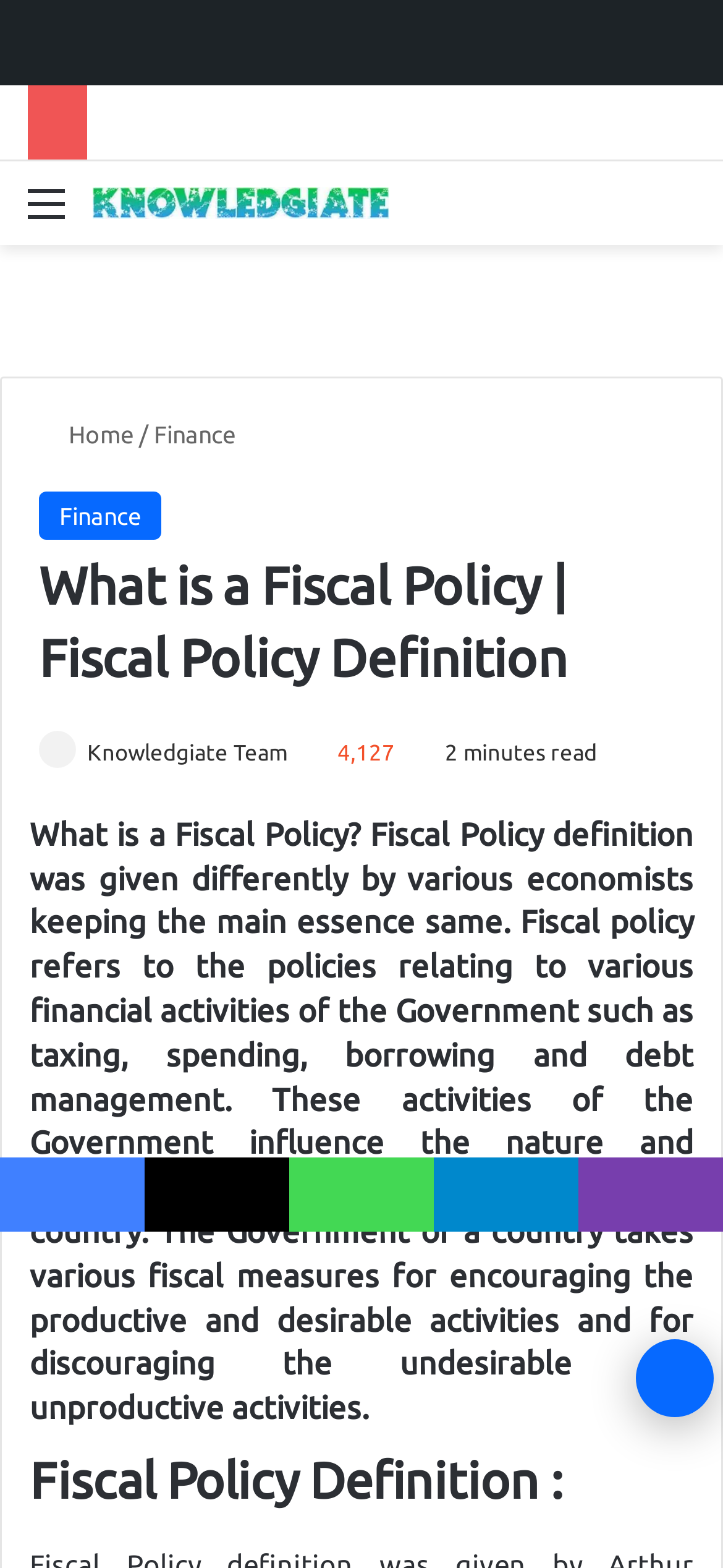Predict the bounding box coordinates of the area that should be clicked to accomplish the following instruction: "Search for something". The bounding box coordinates should consist of four float numbers between 0 and 1, i.e., [left, top, right, bottom].

[0.91, 0.111, 0.962, 0.165]